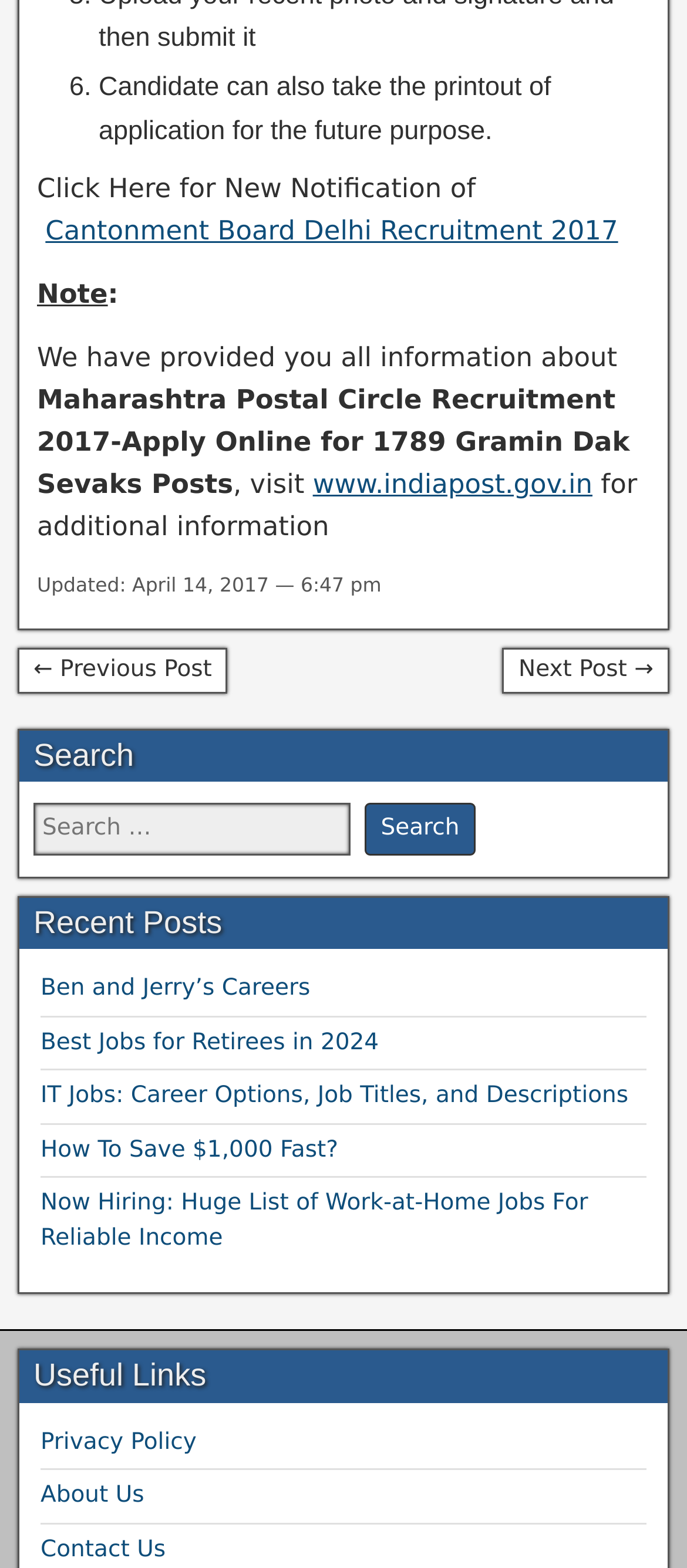Determine the bounding box coordinates of the clickable region to follow the instruction: "Visit the Cantonment Board Delhi Recruitment 2017 page".

[0.066, 0.136, 0.9, 0.157]